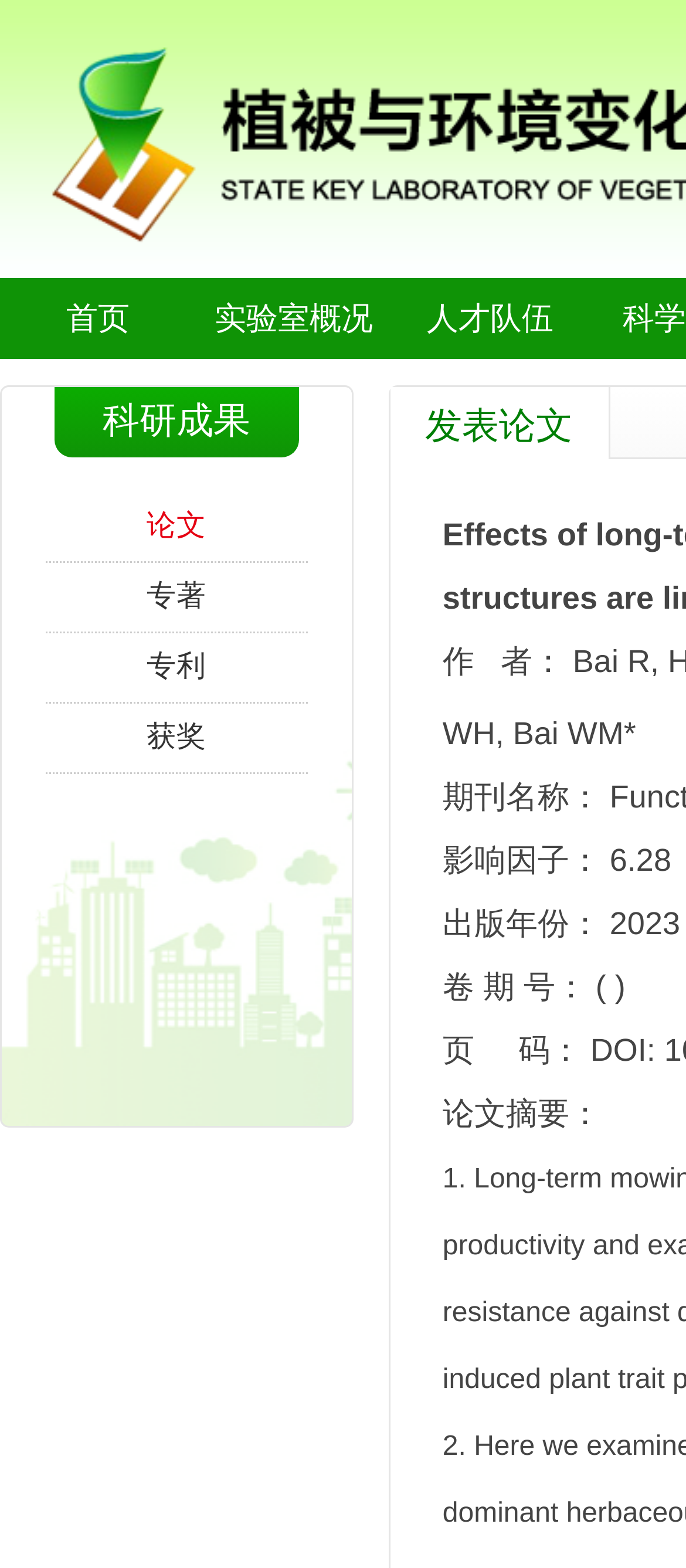What is the impact factor?
Kindly answer the question with as much detail as you can.

I found the impact factor by looking at the static text element with the description '影响因子： 6.28'. The impact factor is the number that comes after the colon, which is 6.28.